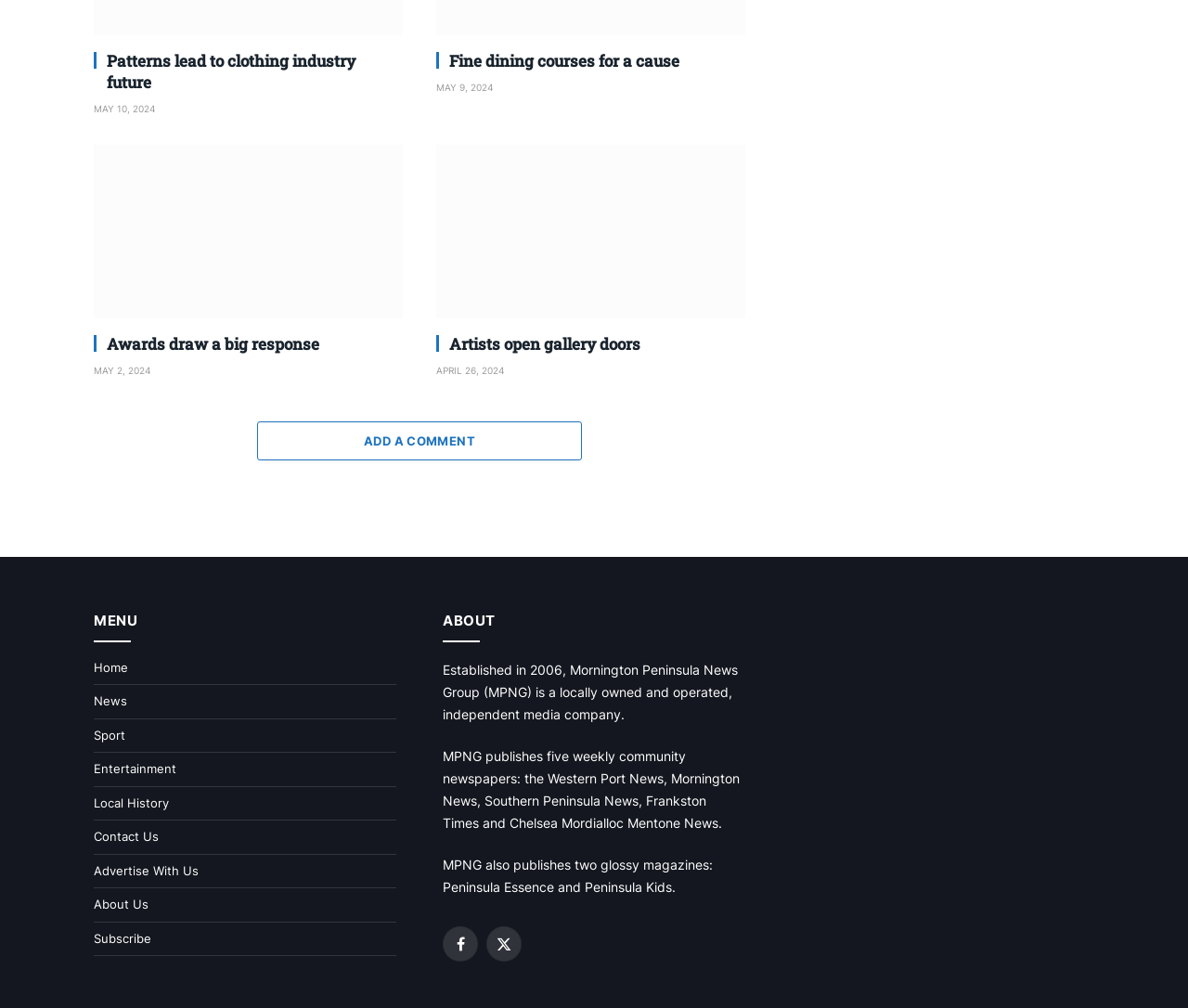Select the bounding box coordinates of the element I need to click to carry out the following instruction: "Go to Home page".

[0.079, 0.654, 0.108, 0.669]